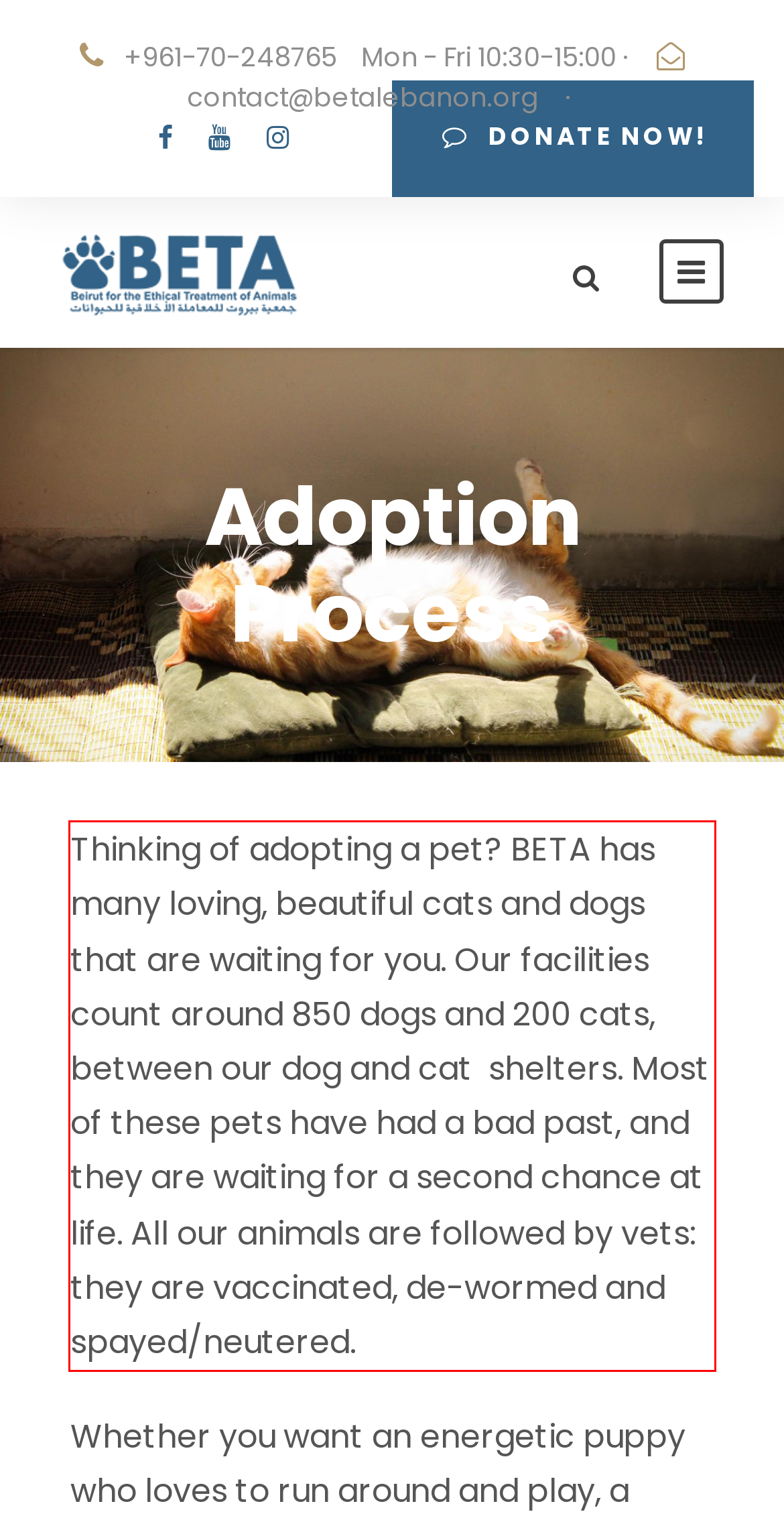Look at the provided screenshot of the webpage and perform OCR on the text within the red bounding box.

Thinking of adopting a pet? BETA has many loving, beautiful cats and dogs that are waiting for you. Our facilities count around 850 dogs and 200 cats, between our dog and cat shelters. Most of these pets have had a bad past, and they are waiting for a second chance at life. All our animals are followed by vets: they are vaccinated, de-wormed and spayed/neutered.